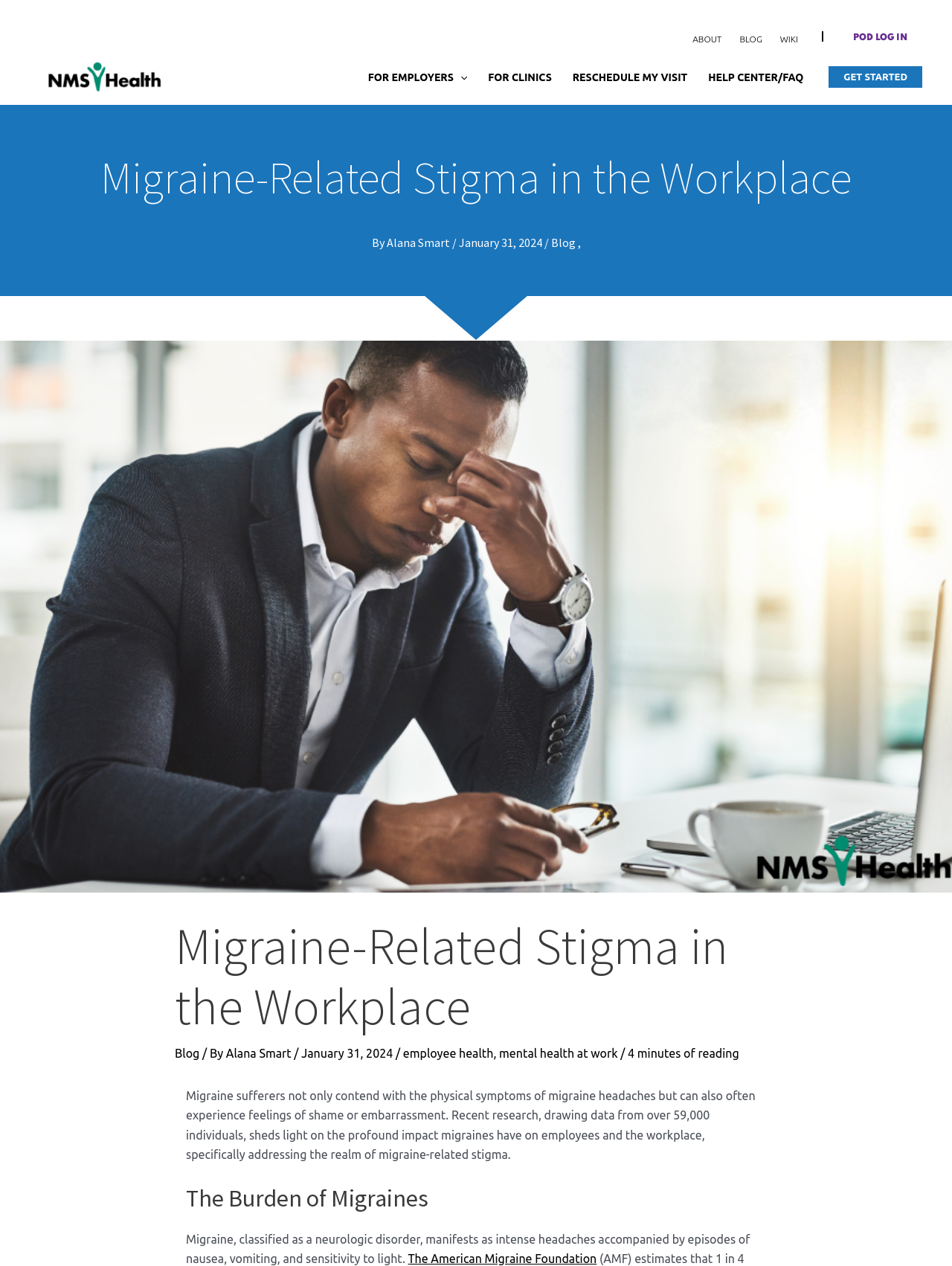Please provide the main heading of the webpage content.

Migraine-Related Stigma in the Workplace